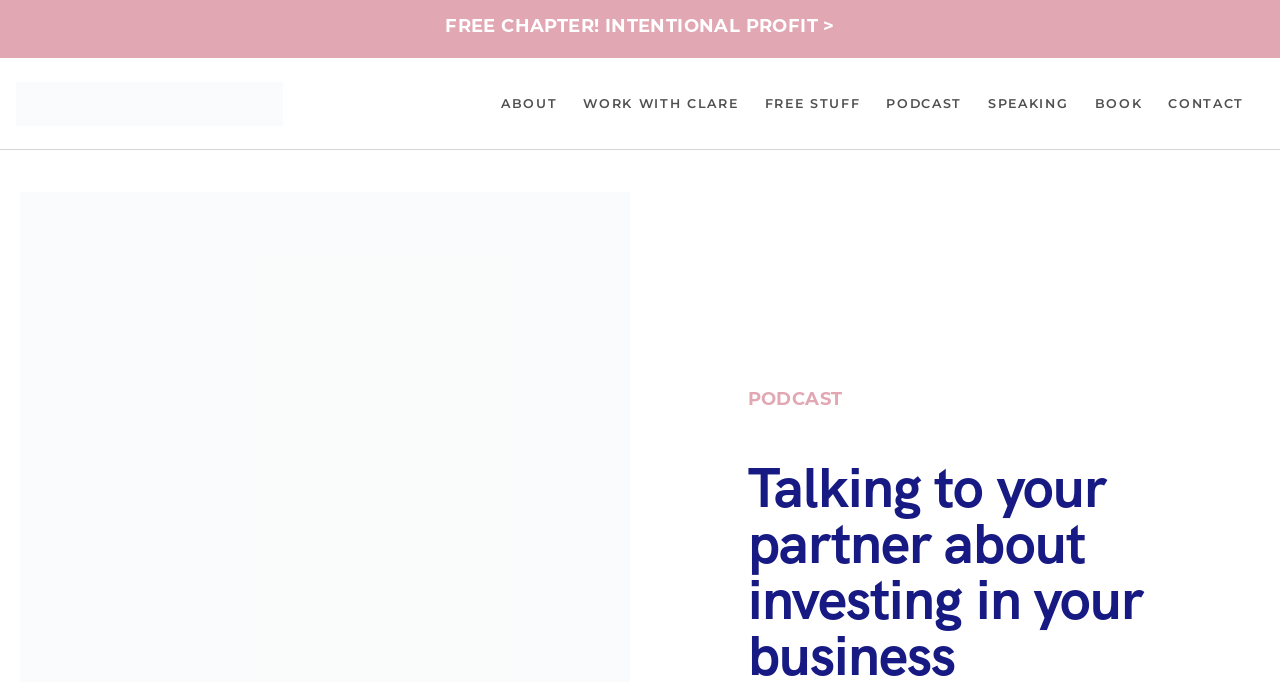What is the text of the link next to 'PODCAST'?
Using the image, answer in one word or phrase.

SPEAKING